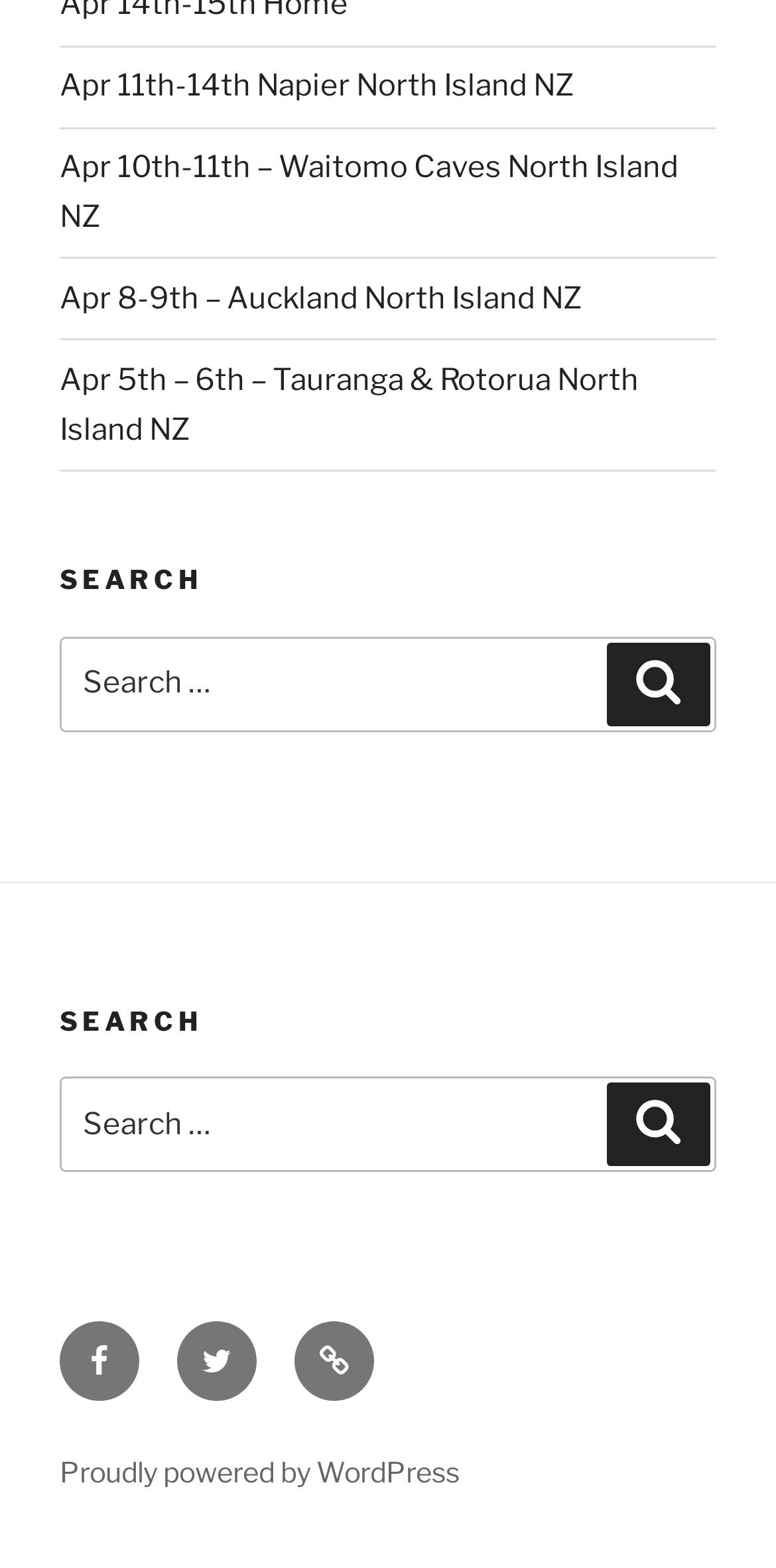Utilize the details in the image to thoroughly answer the following question: What is the platform that powers the website?

I found the answer by looking at the link at the bottom of the webpage with the text 'Proudly powered by WordPress', which suggests that the website is powered by WordPress.